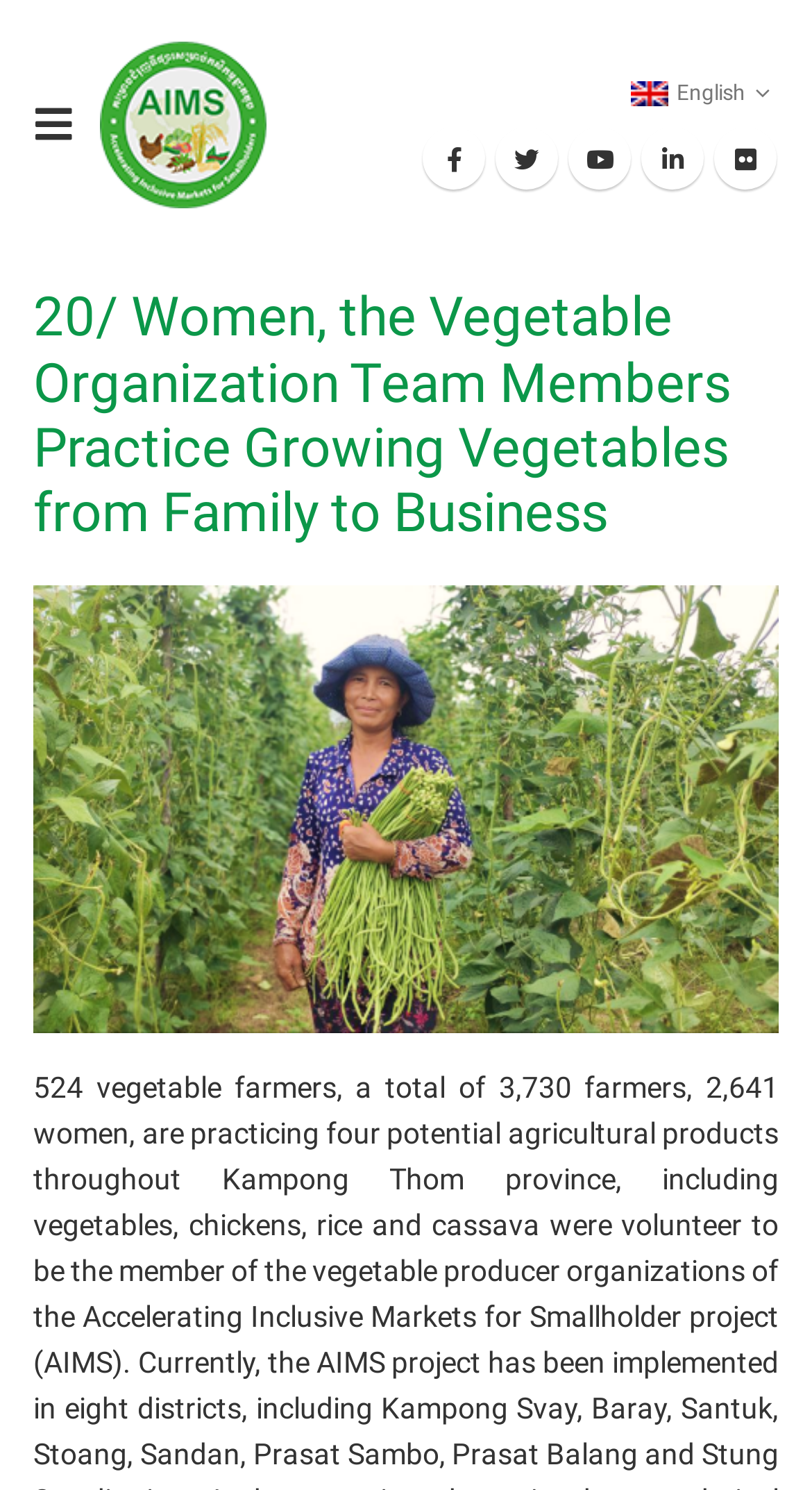Produce a meticulous description of the webpage.

The webpage appears to be an article or blog post about women practicing vegetable growing, with a focus on the Vegetable Organization Team Members. 

At the top left of the page, there is a link to "Accelerating Inclusive Markets for Smallholders (AIMS)" accompanied by an image with the same name. 

On the top right, there is a language selection option with an "English" link and an image of the English flag. 

Below the language selection, there are five social media links, represented by icons, aligned horizontally. 

The main title of the article, "20/ Women, the Vegetable Organization Team Members Practice Growing Vegetables from Family to Business", is prominently displayed in the middle of the page. 

Below the title, there is a large image, labeled "20. Pic_01", which likely illustrates the topic of the article.